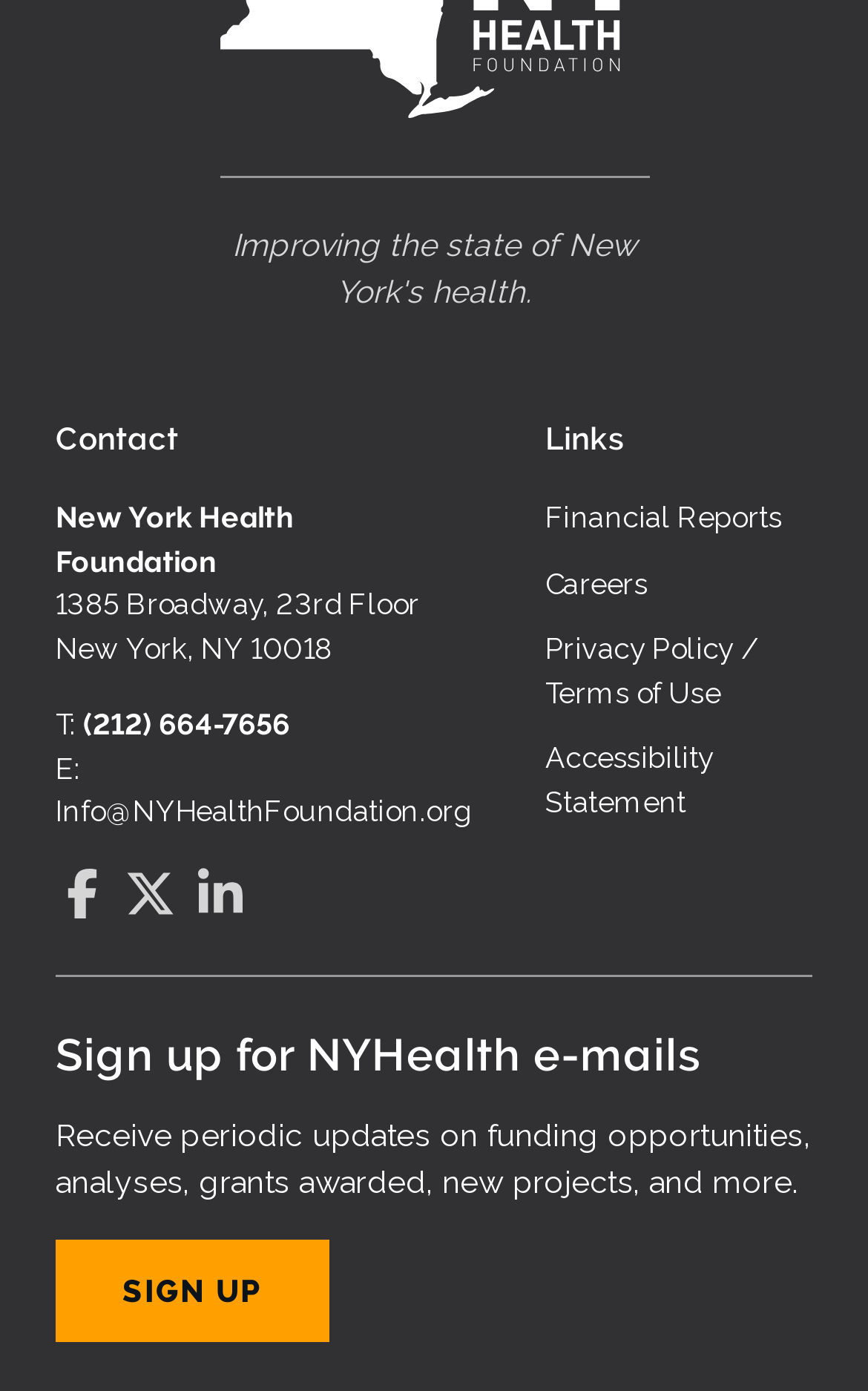What is the phone number of the New York Health Foundation?
Based on the image, provide a one-word or brief-phrase response.

(212) 664-7656